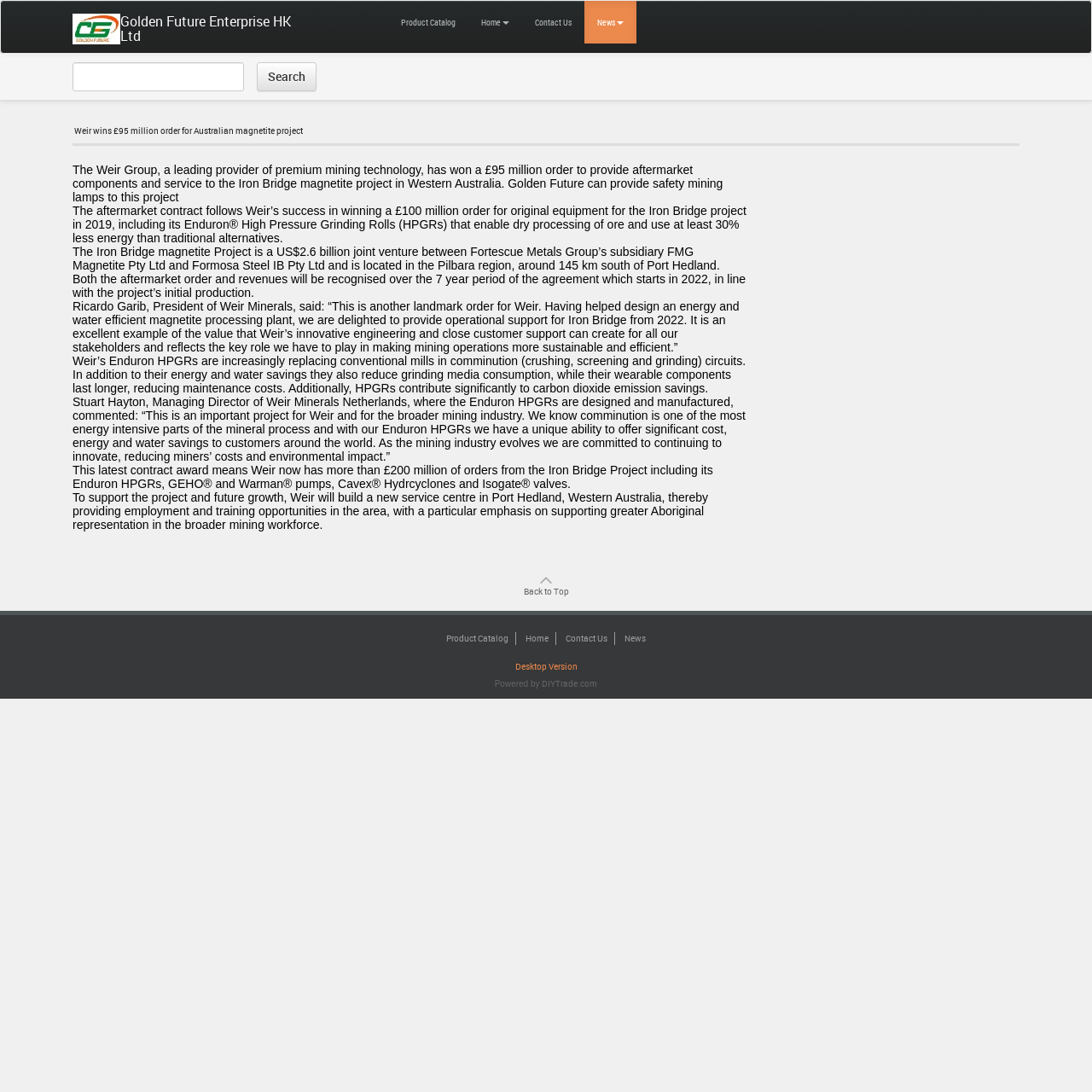Answer the question using only one word or a concise phrase: How many links are there in the top navigation menu?

4